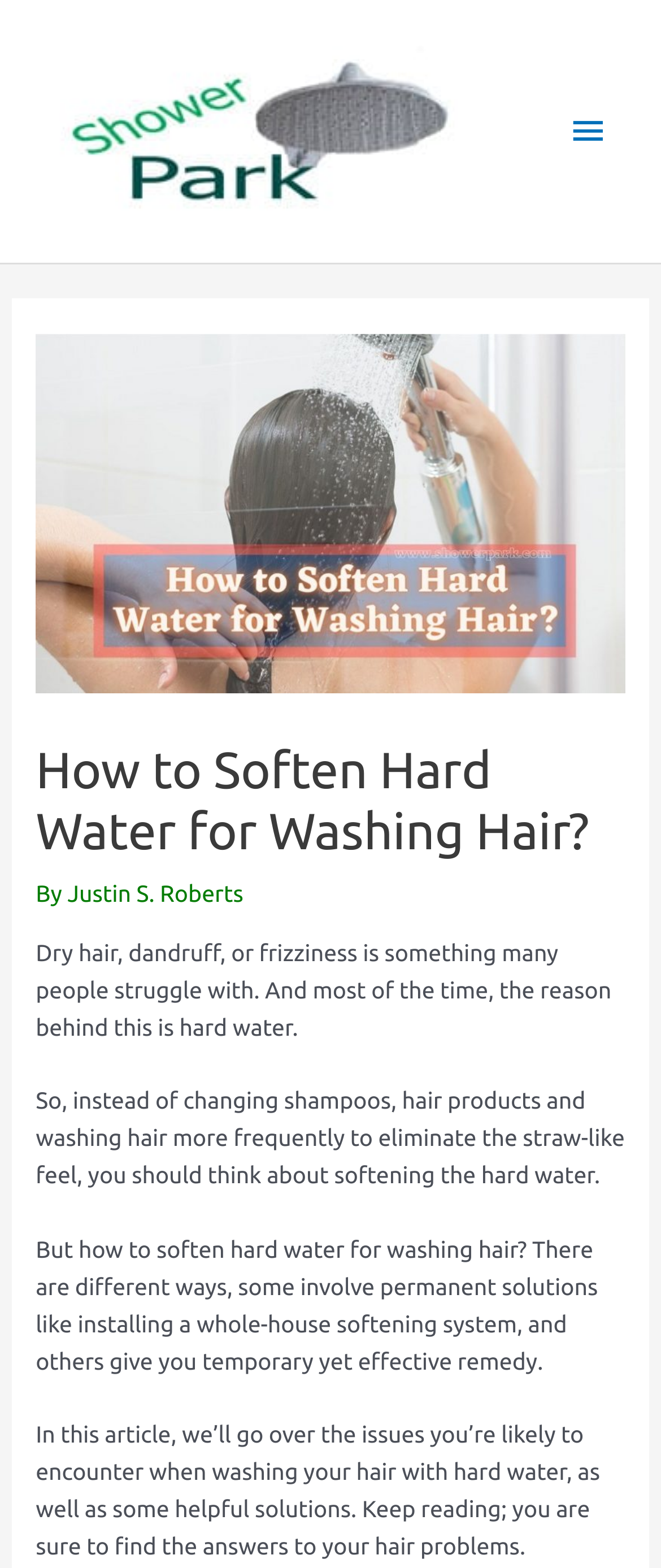What is the reason behind dry hair and dandruff?
Please provide a comprehensive answer based on the details in the screenshot.

According to the article, hard water is the reason behind dry hair, dandruff, and frizziness, as stated in the second paragraph.